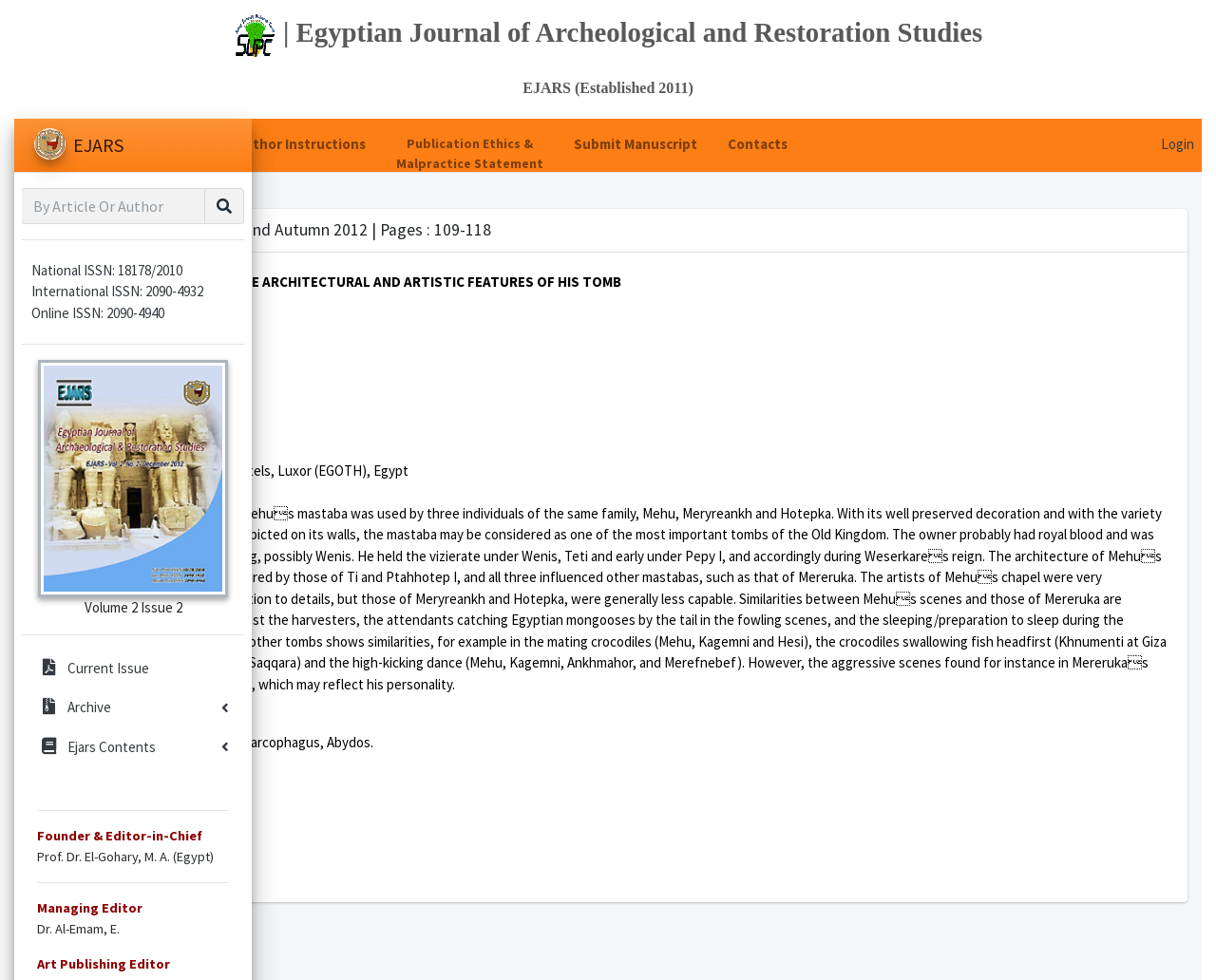Identify the bounding box coordinates of the area you need to click to perform the following instruction: "Search for a keyword".

[0.017, 0.192, 0.169, 0.228]